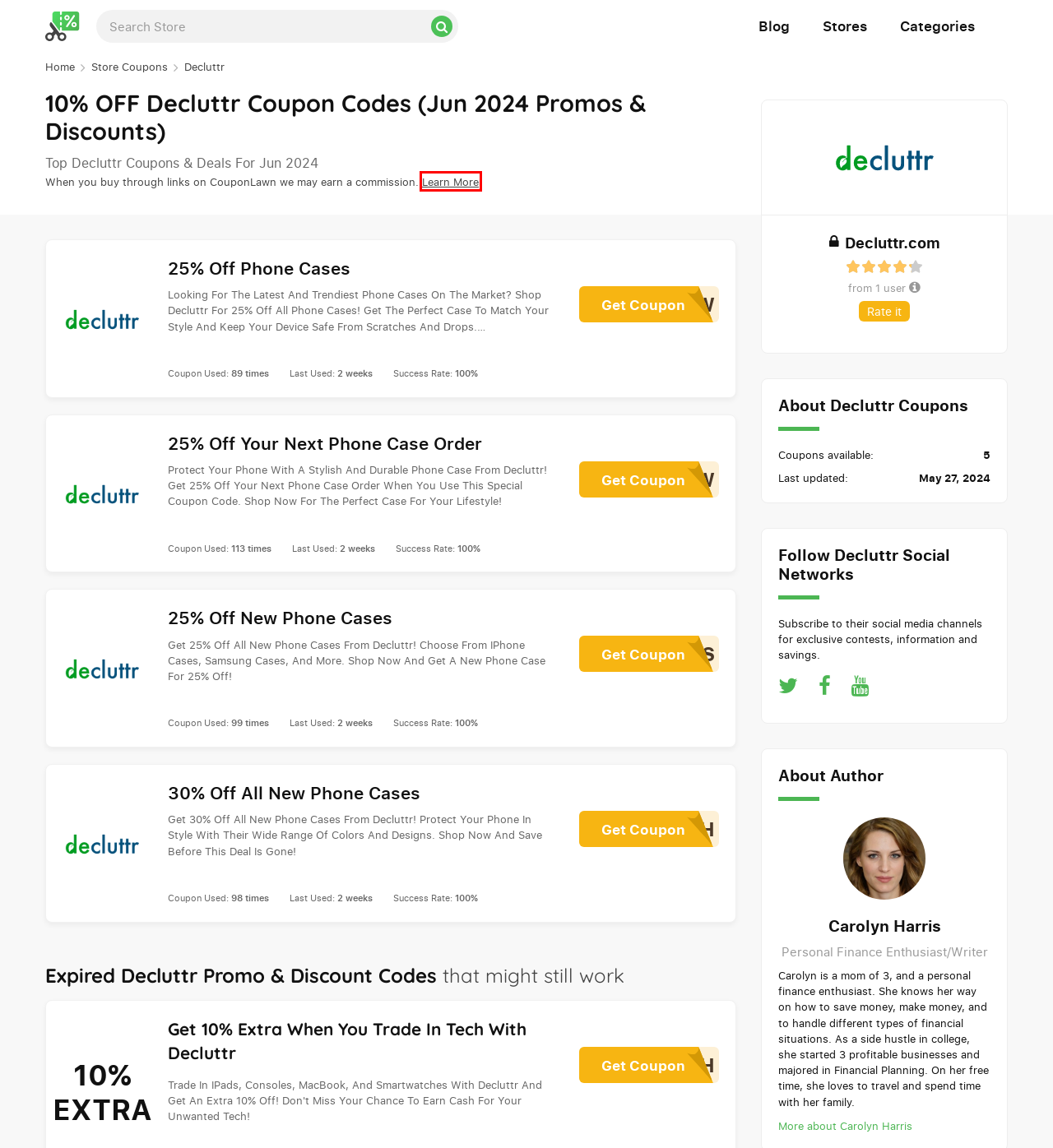Observe the provided screenshot of a webpage with a red bounding box around a specific UI element. Choose the webpage description that best fits the new webpage after you click on the highlighted element. These are your options:
A. Coupon Lawn - Where Online Shoppers Save
B. 15% OFF Element Case Coupon Codes (Jun 2024 Promos & Discounts)
C. Browse Coupons By Merchant
D. The Backyard Blog
E. About - Coupon Lawn
F. Disclaimer - Coupon Lawn
G. Categories - Coupon Lawn
H. 15% OFF Otterbox Coupon Codes (Jun 2024 Promos & Discounts)

F